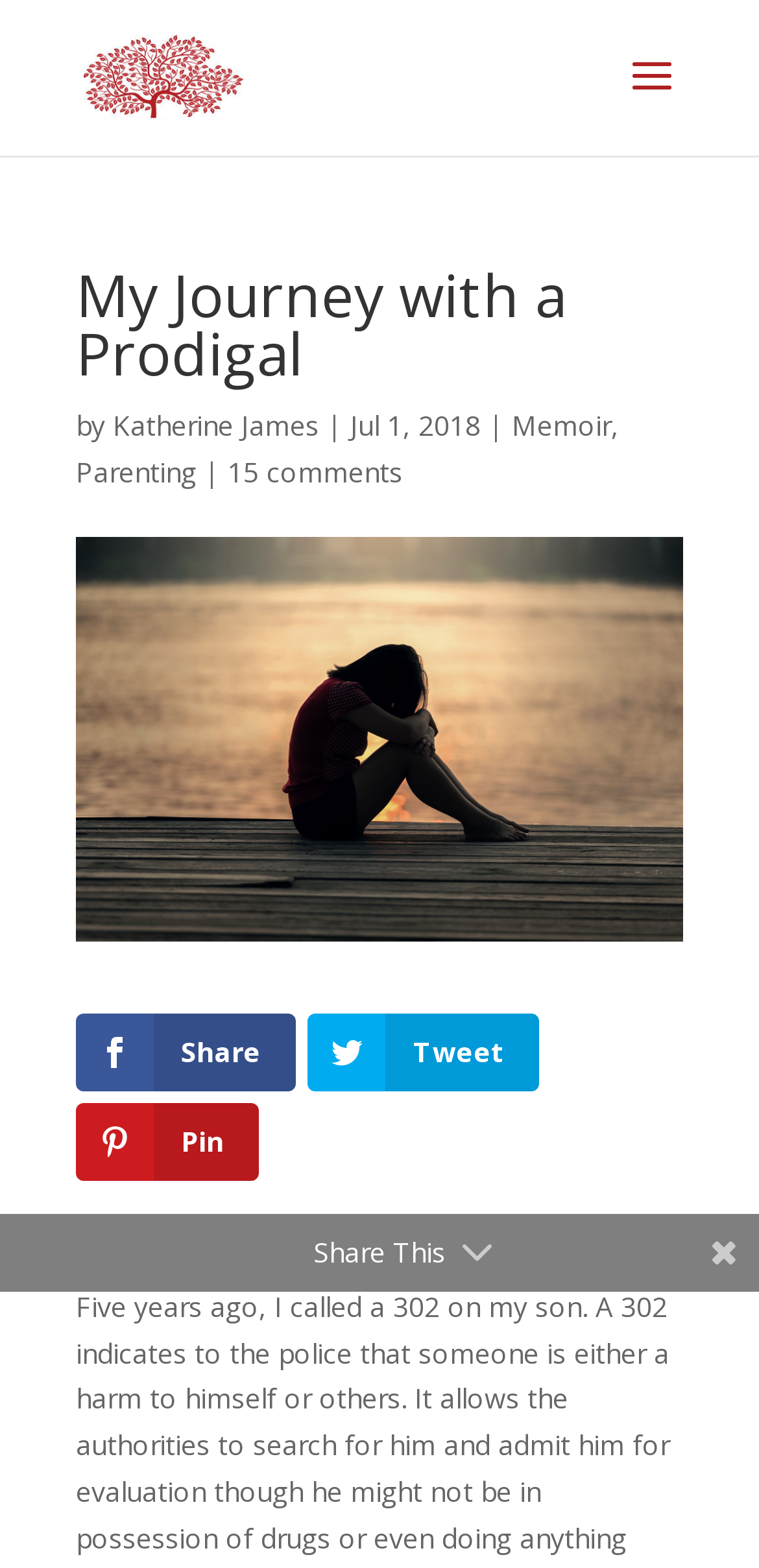Determine the bounding box coordinates of the element's region needed to click to follow the instruction: "Share the article". Provide these coordinates as four float numbers between 0 and 1, formatted as [left, top, right, bottom].

[0.1, 0.646, 0.39, 0.695]